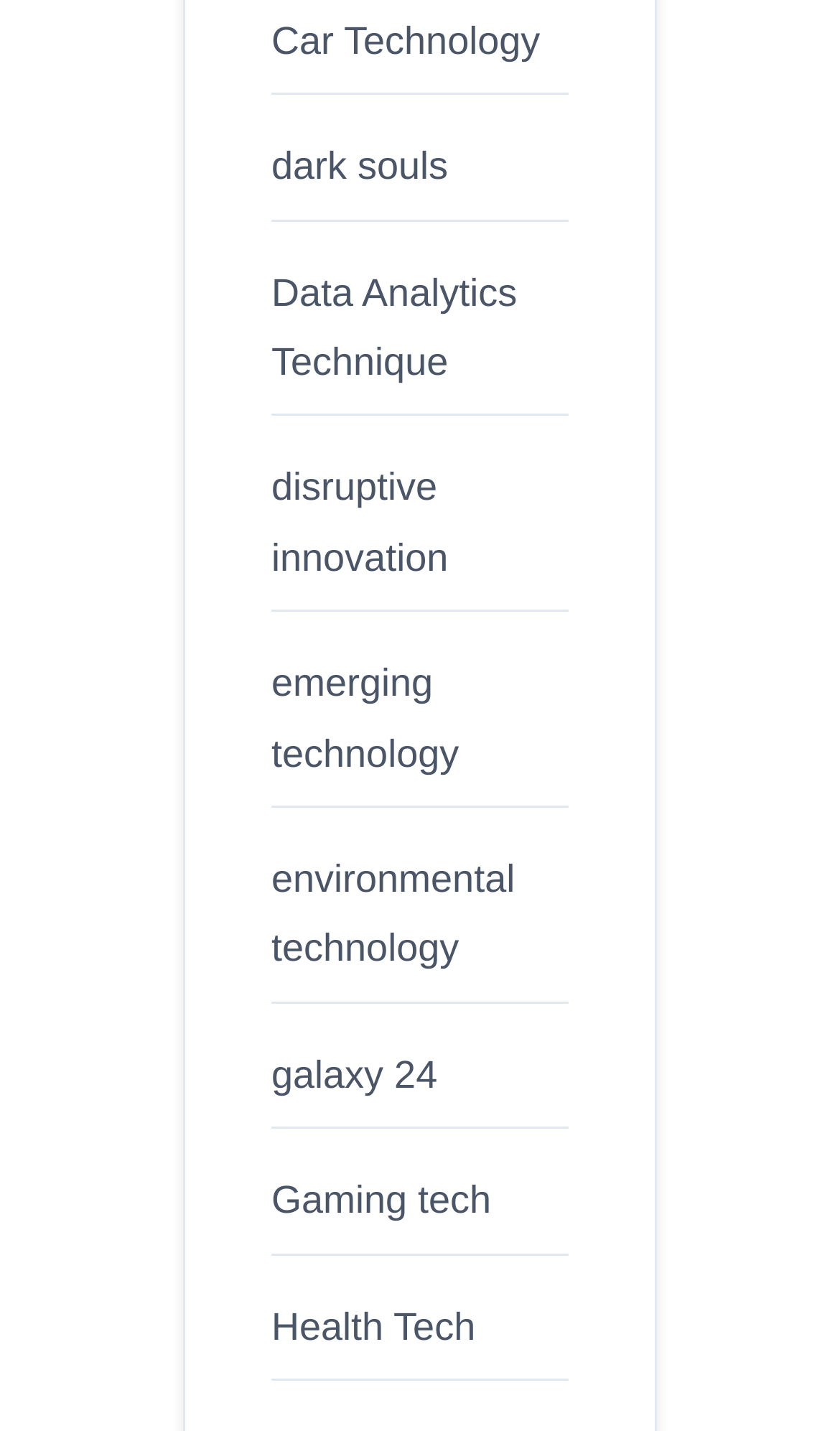Please identify the bounding box coordinates of the clickable region that I should interact with to perform the following instruction: "Explore dark souls". The coordinates should be expressed as four float numbers between 0 and 1, i.e., [left, top, right, bottom].

[0.323, 0.101, 0.533, 0.131]